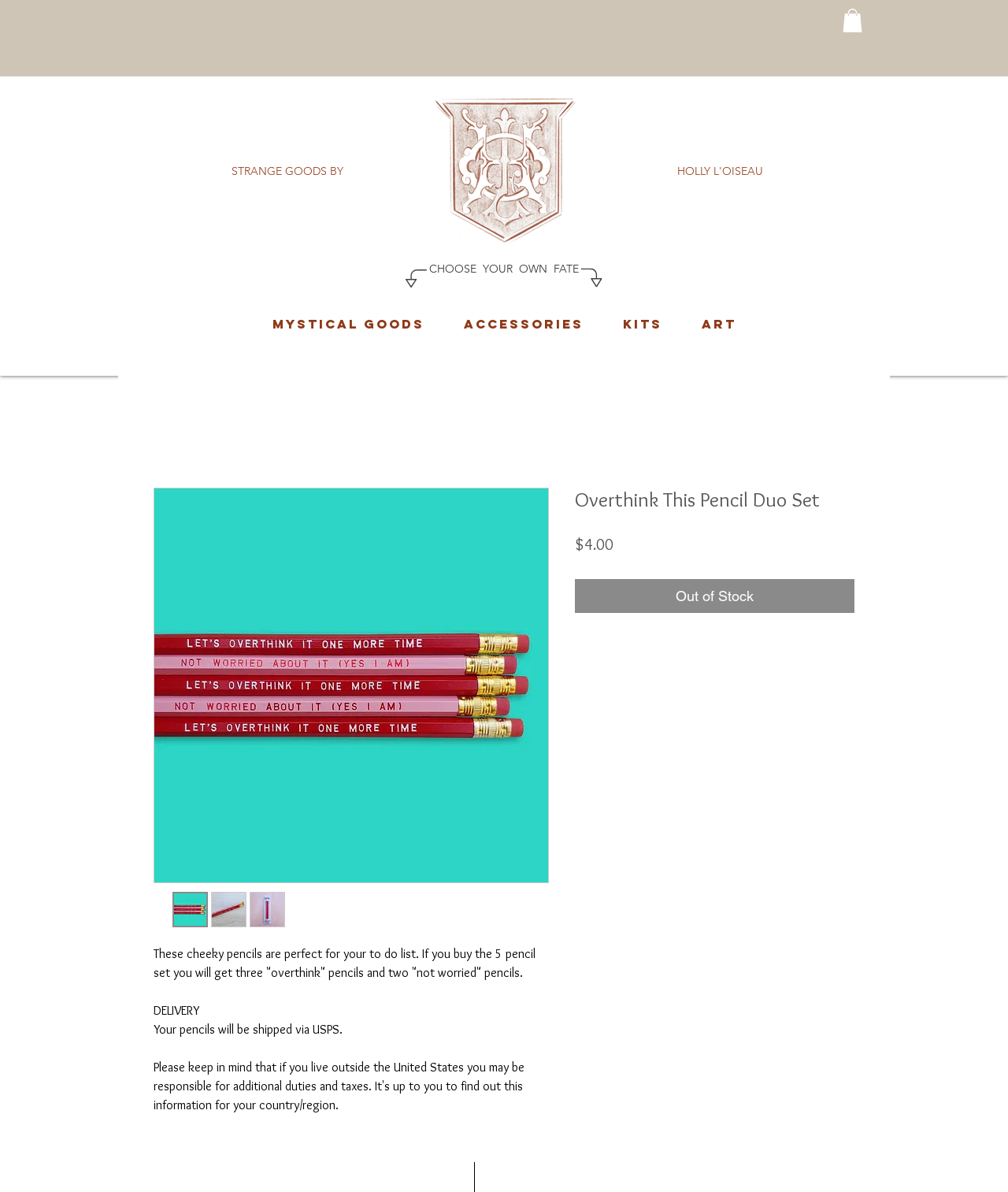What is the shipping method for the pencils?
Refer to the screenshot and deliver a thorough answer to the question presented.

I found this information by reading the StaticText element that says 'Your pencils will be shipped via USPS.' This indicates that the shipping method is USPS.